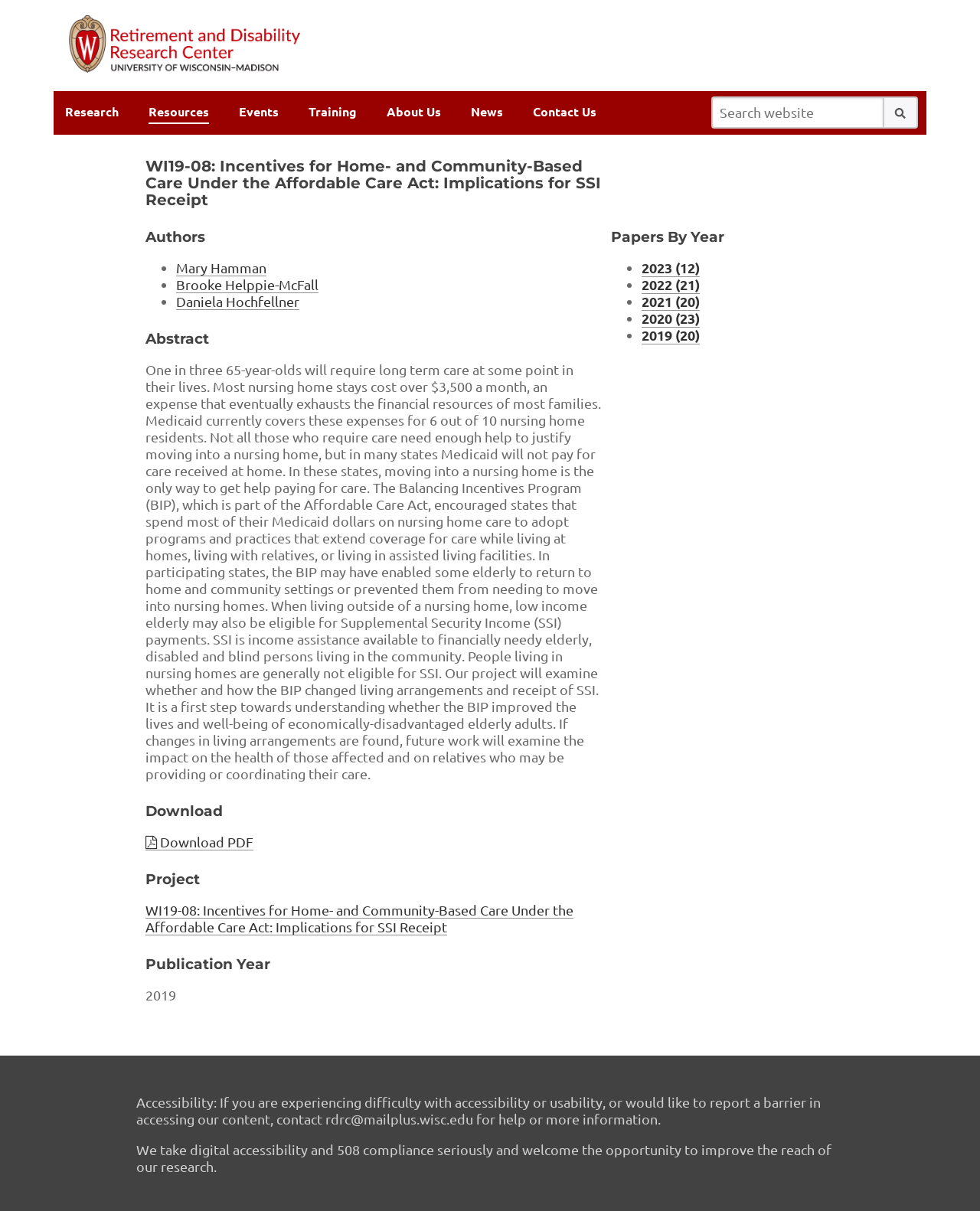Provide the bounding box coordinates for the UI element described in this sentence: "News". The coordinates should be four float values between 0 and 1, i.e., [left, top, right, bottom].

[0.48, 0.086, 0.513, 0.103]